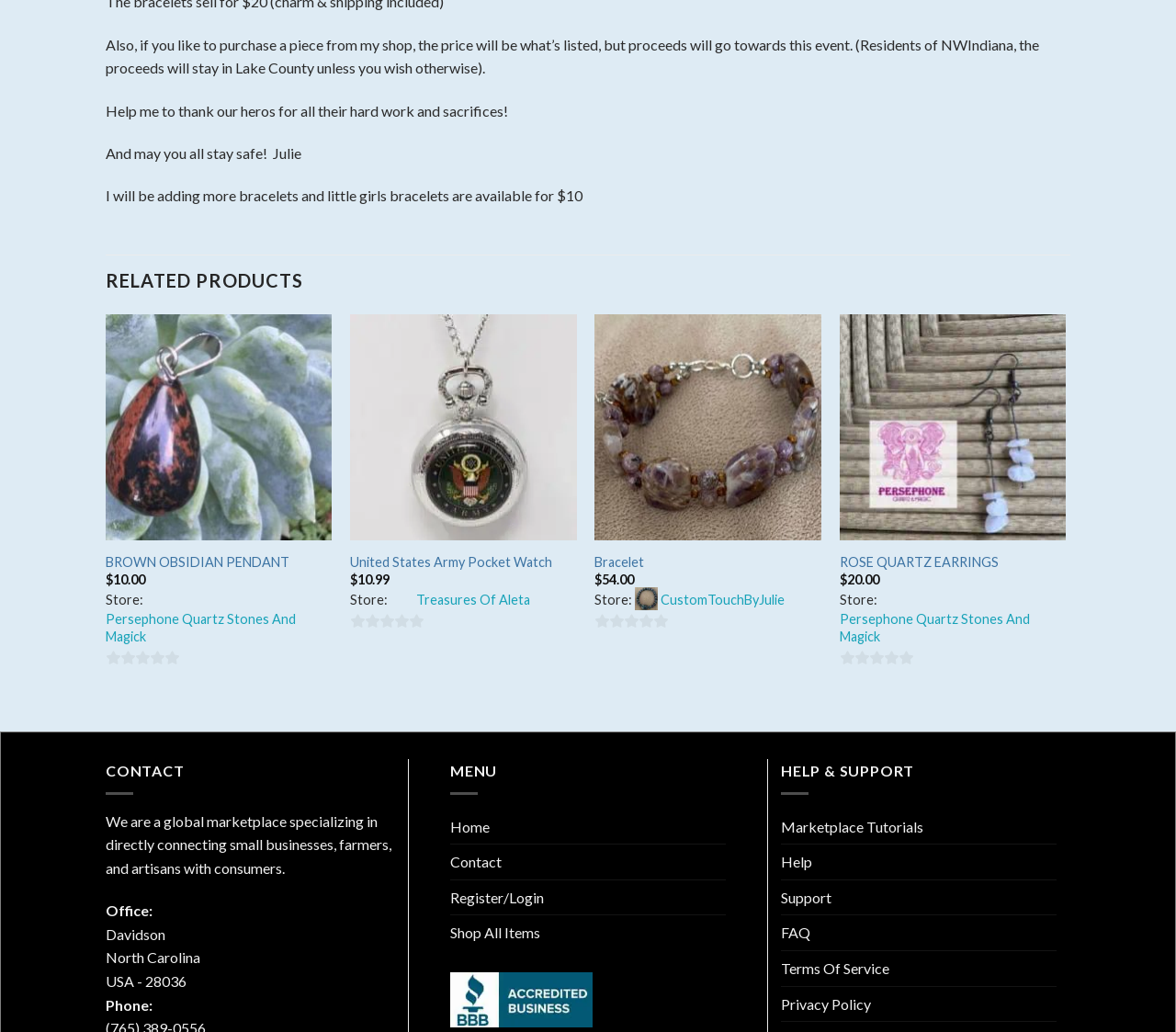What is the price of the 'Bracelet'?
Look at the screenshot and respond with one word or a short phrase.

$54.00